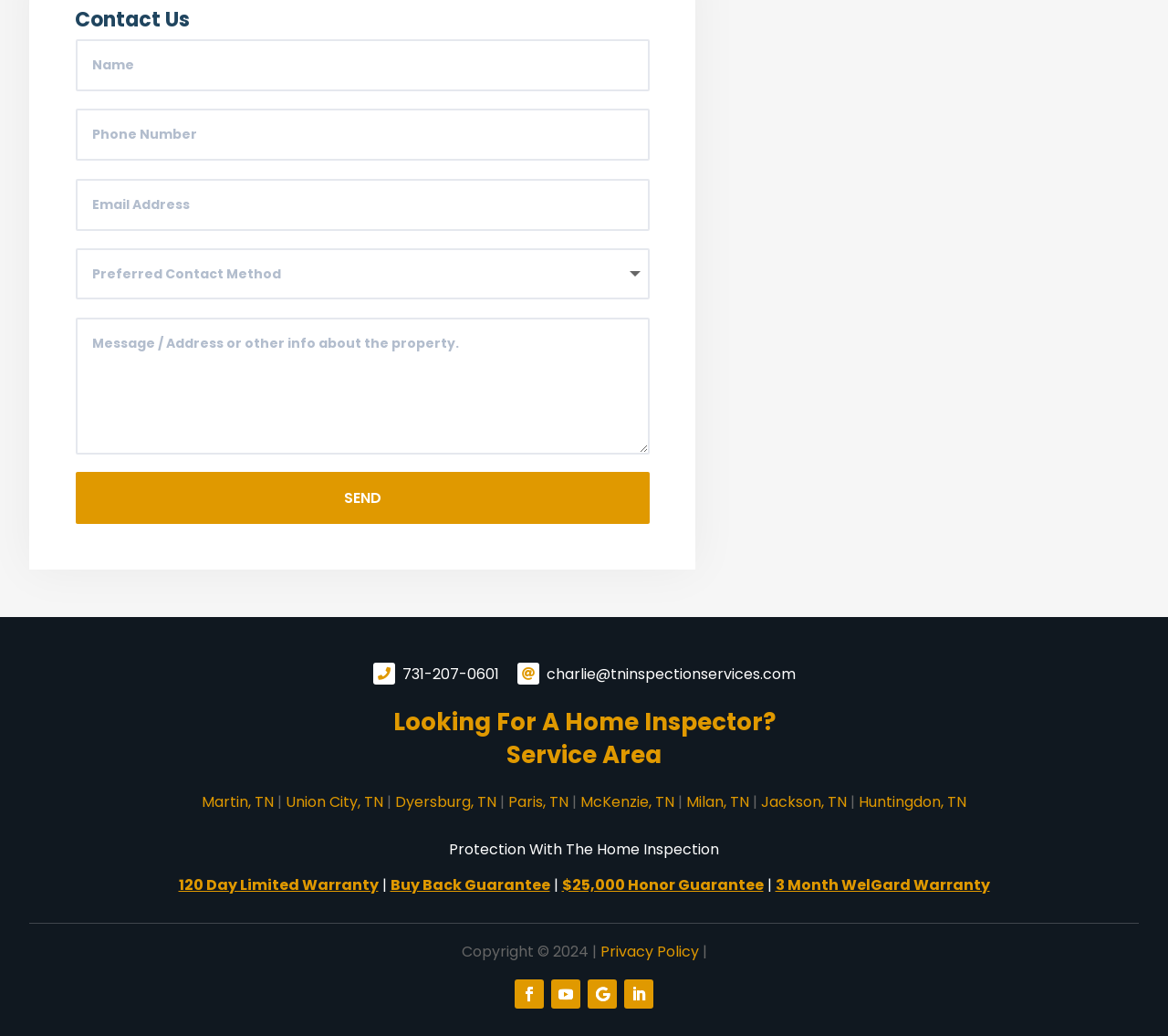Find the bounding box coordinates of the area that needs to be clicked in order to achieve the following instruction: "Fill in the contact form". The coordinates should be specified as four float numbers between 0 and 1, i.e., [left, top, right, bottom].

[0.065, 0.038, 0.556, 0.088]